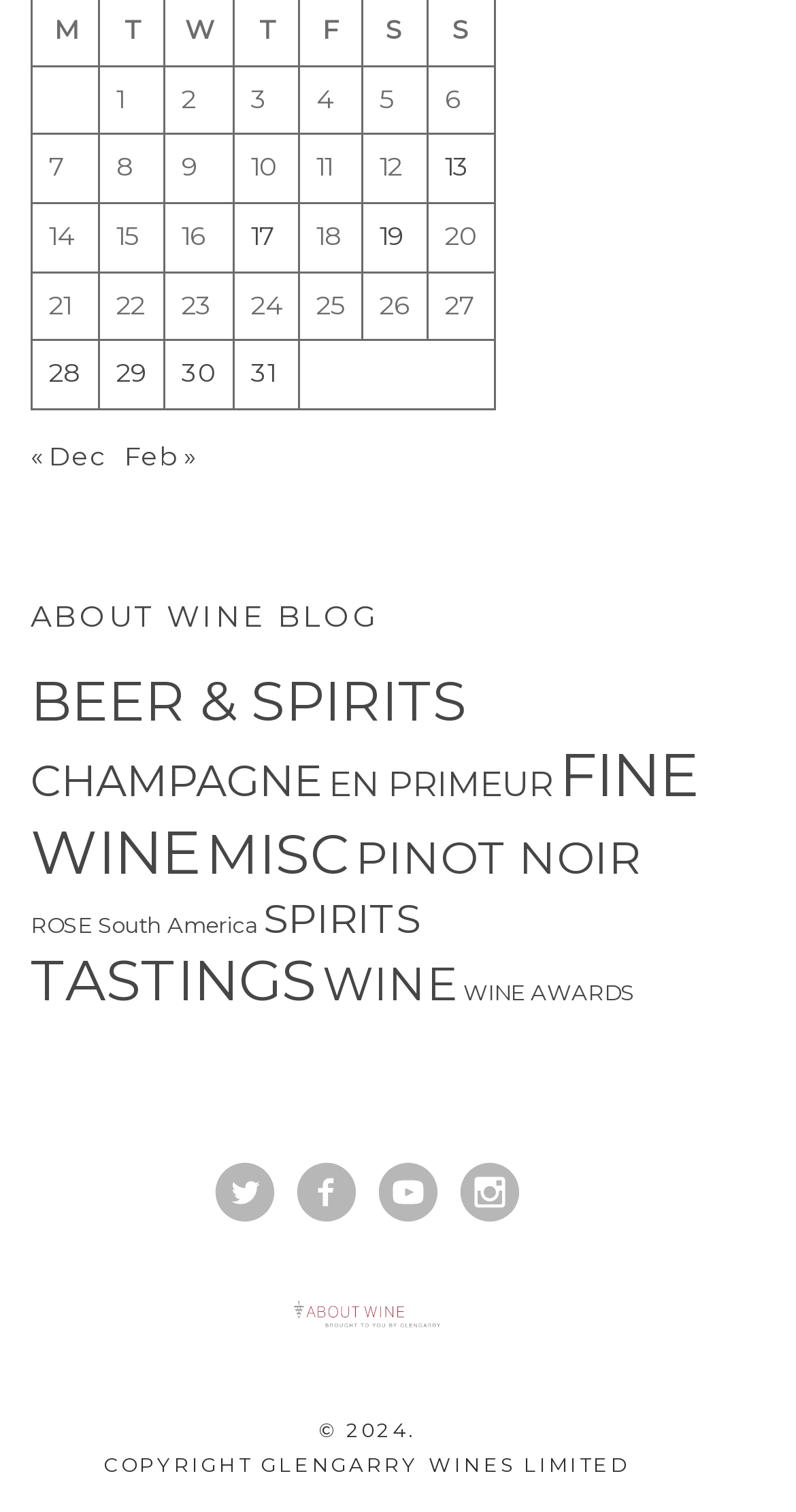What is the copyright information on the webpage?
Please give a detailed and elaborate explanation in response to the question.

I found the answer by looking at the StaticText element at the bottom of the webpage, which says '© 2024. COPYRIGHT GLENGARRY WINES LIMITED'.